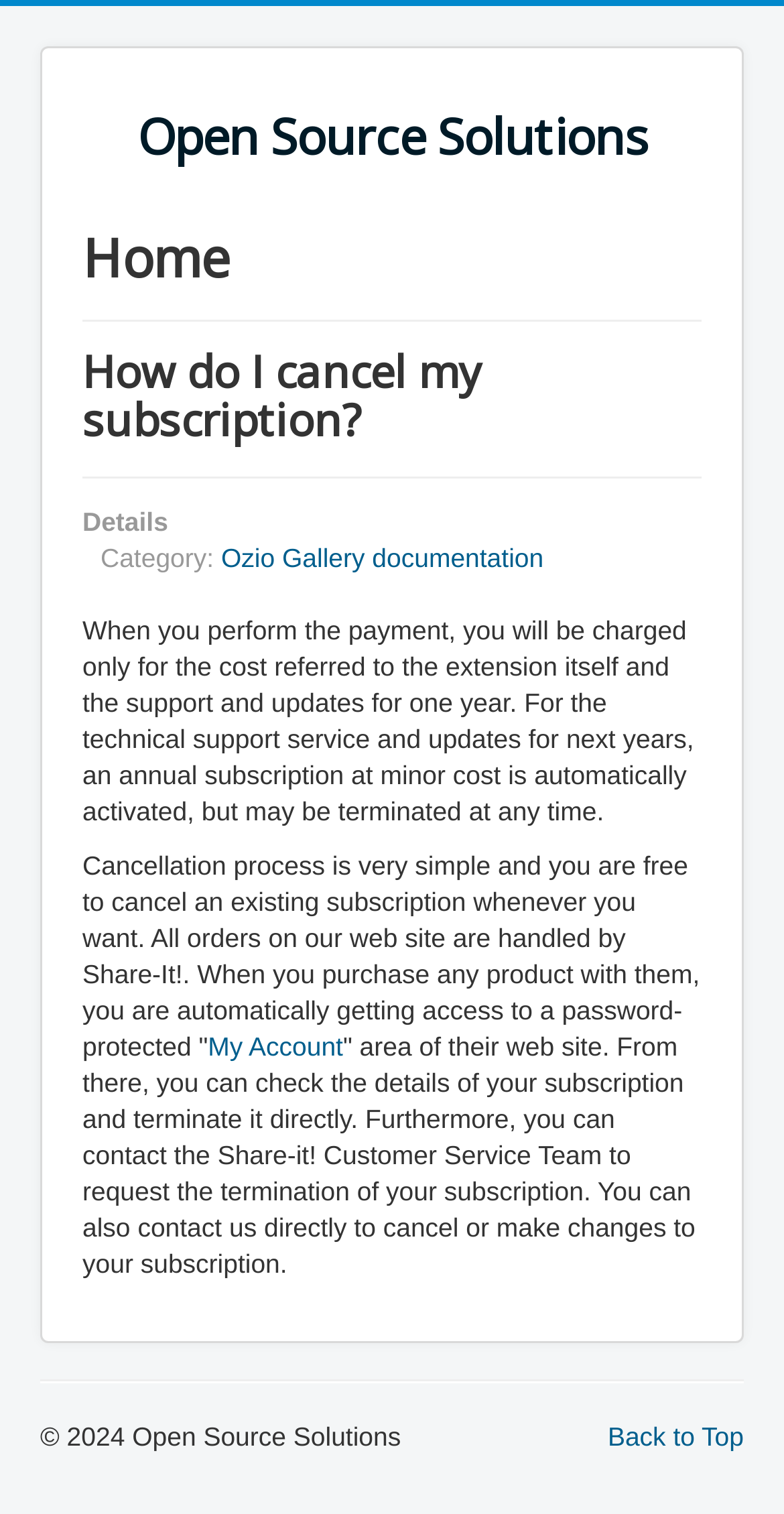Who handles the orders on this website?
Please analyze the image and answer the question with as much detail as possible.

According to the webpage, all orders on this website are handled by Share-It!. When I purchase any product with them, I am automatically getting access to a password-protected area of their website.